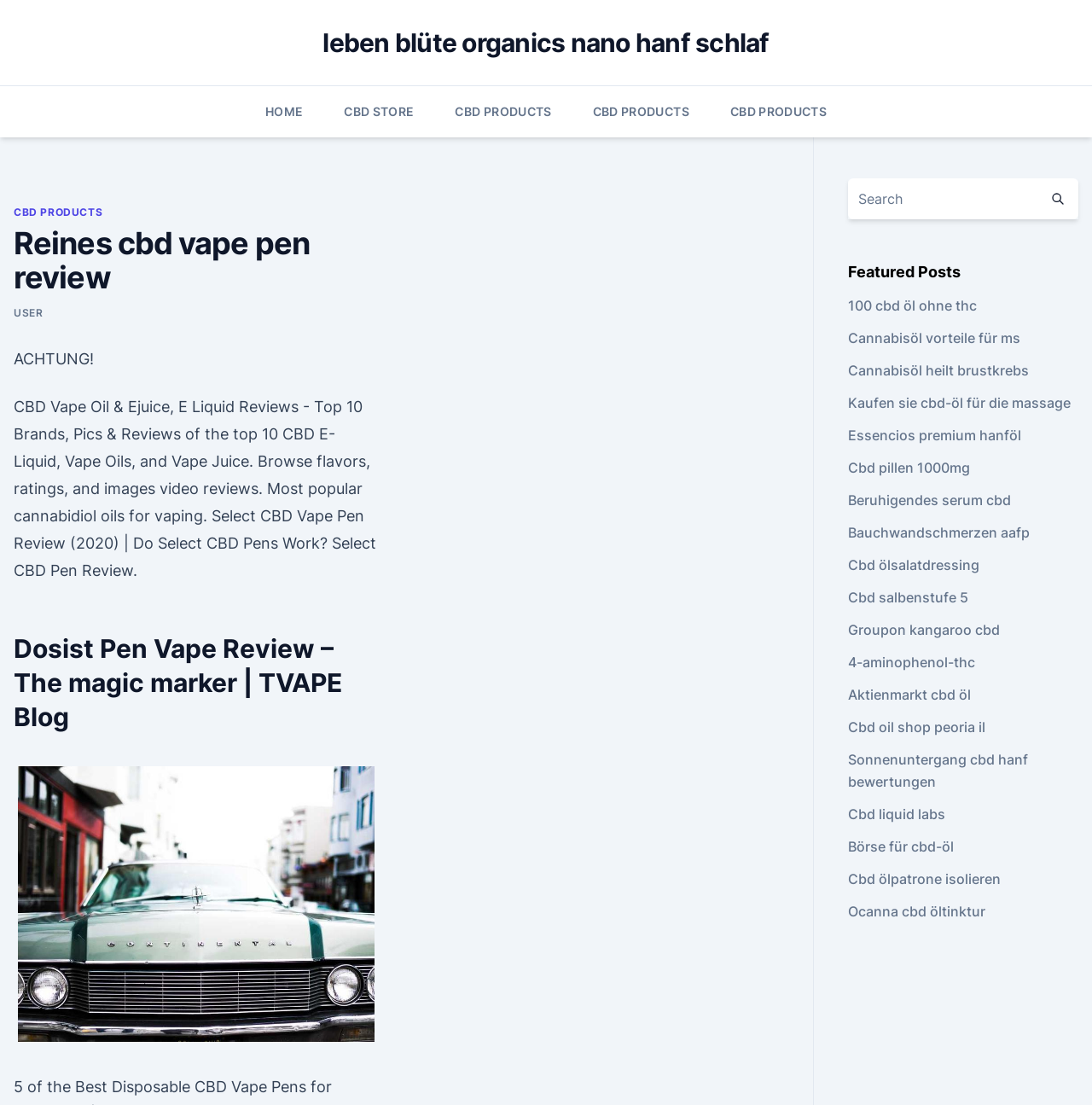Produce a meticulous description of the webpage.

The webpage is a review page for Reines CBD vape pen, with a focus on CBD products and vaping. At the top, there is a navigation menu with links to "HOME", "CBD STORE", and "CBD PRODUCTS", which are aligned horizontally and take up about a quarter of the screen width.

Below the navigation menu, there is a header section with a heading that reads "Reines cbd vape pen review". To the right of the heading, there is a link to "USER". Below the heading, there is a warning message "ACHTUNG!" and a long paragraph of text that describes CBD vape oil and e-liquid reviews, including top 10 brands, flavors, ratings, and images.

Further down, there is a review section with a heading "Dosist Pen Vape Review – The magic marker | TVAPE Blog", followed by an image of the Reines CBD vape pen. The image takes up about a quarter of the screen height.

On the right side of the page, there is a complementary section that takes up about a quarter of the screen width. This section contains a search box with a button, a heading "Featured Posts", and a list of 18 links to various articles related to CBD products, such as "100 cbd öl ohne thc", "Cannabisöl vorteile für ms", and "Cbd pillen 1000mg". These links are stacked vertically and take up about half of the screen height.

Overall, the webpage is densely packed with information and links related to CBD products and vaping, with a focus on reviews and articles.